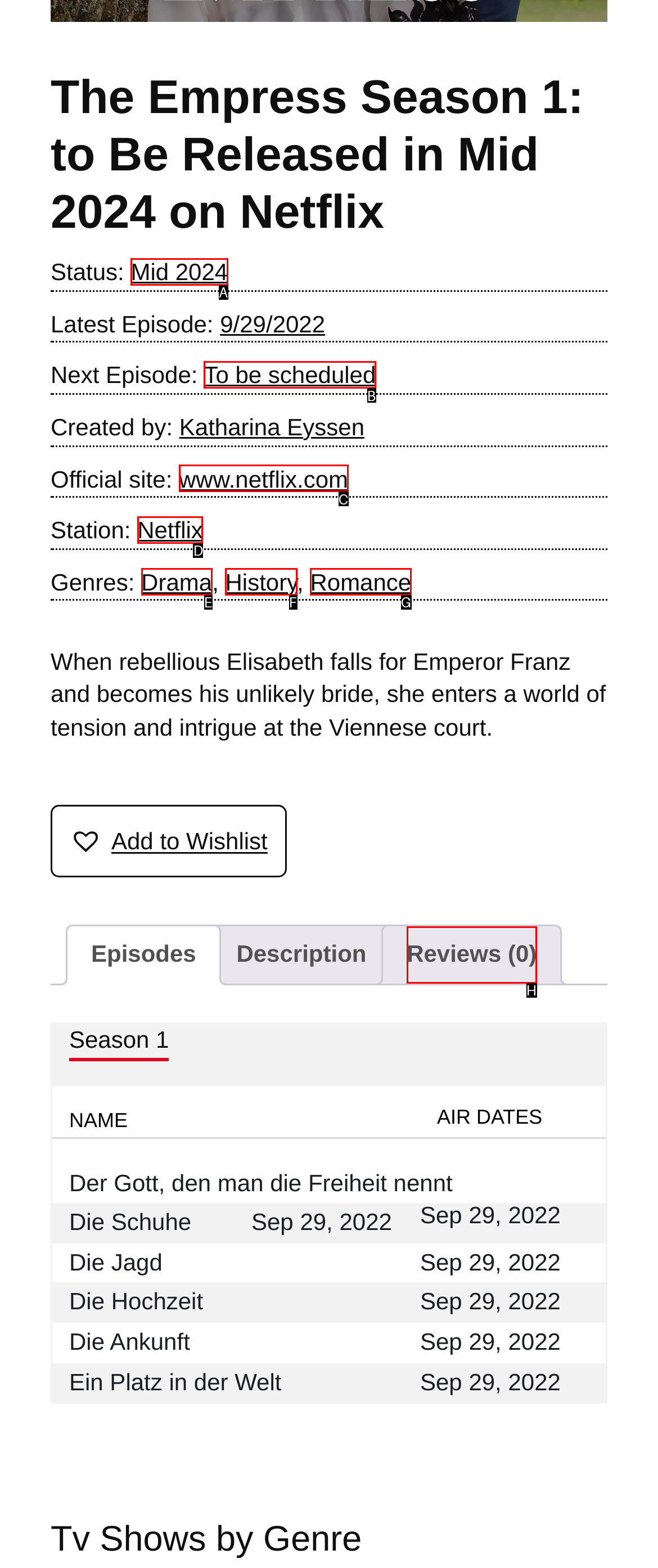Identify the option that corresponds to the description: To be scheduled 
Provide the letter of the matching option from the available choices directly.

B